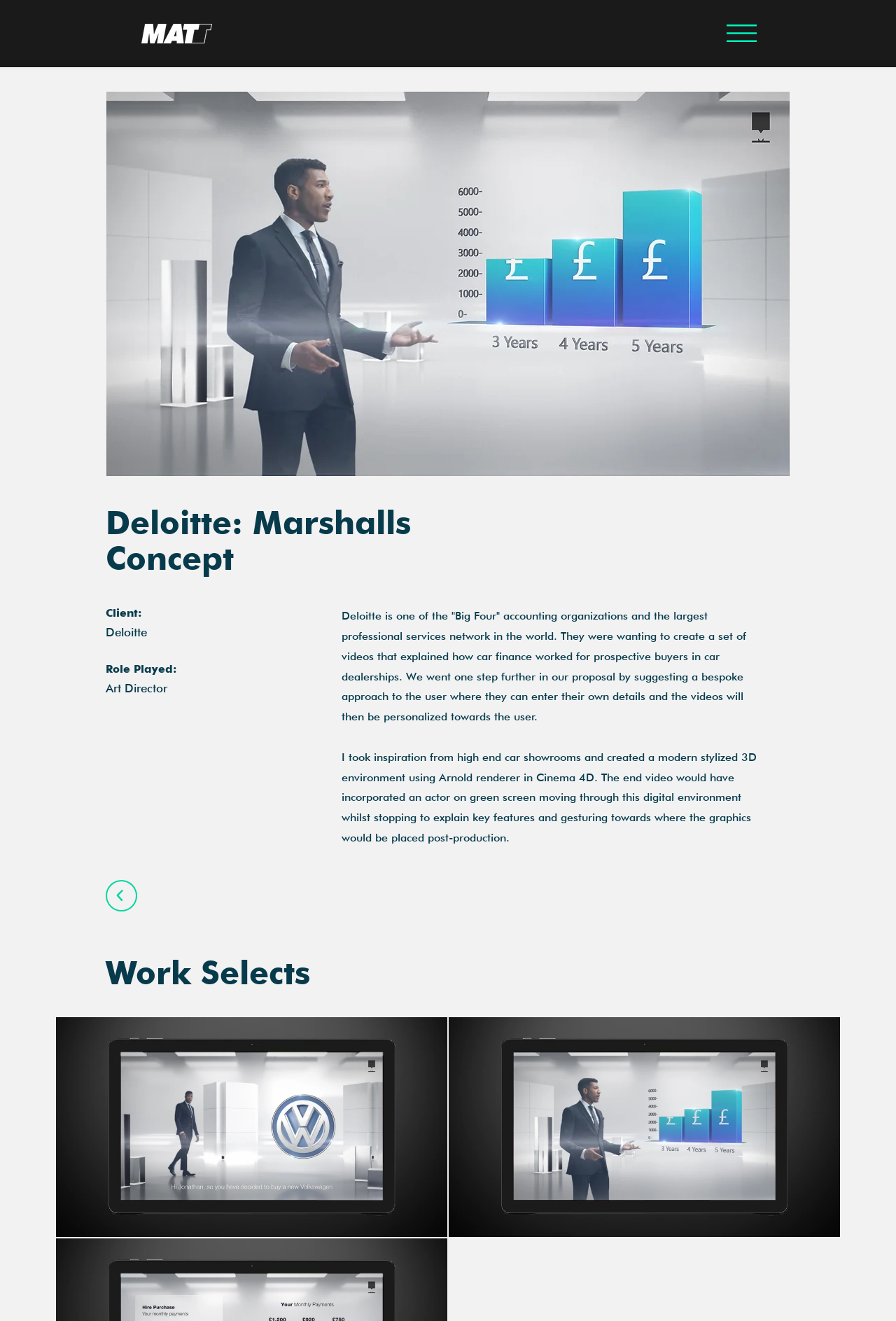Determine and generate the text content of the webpage's headline.

Deloitte: Marshalls Concept